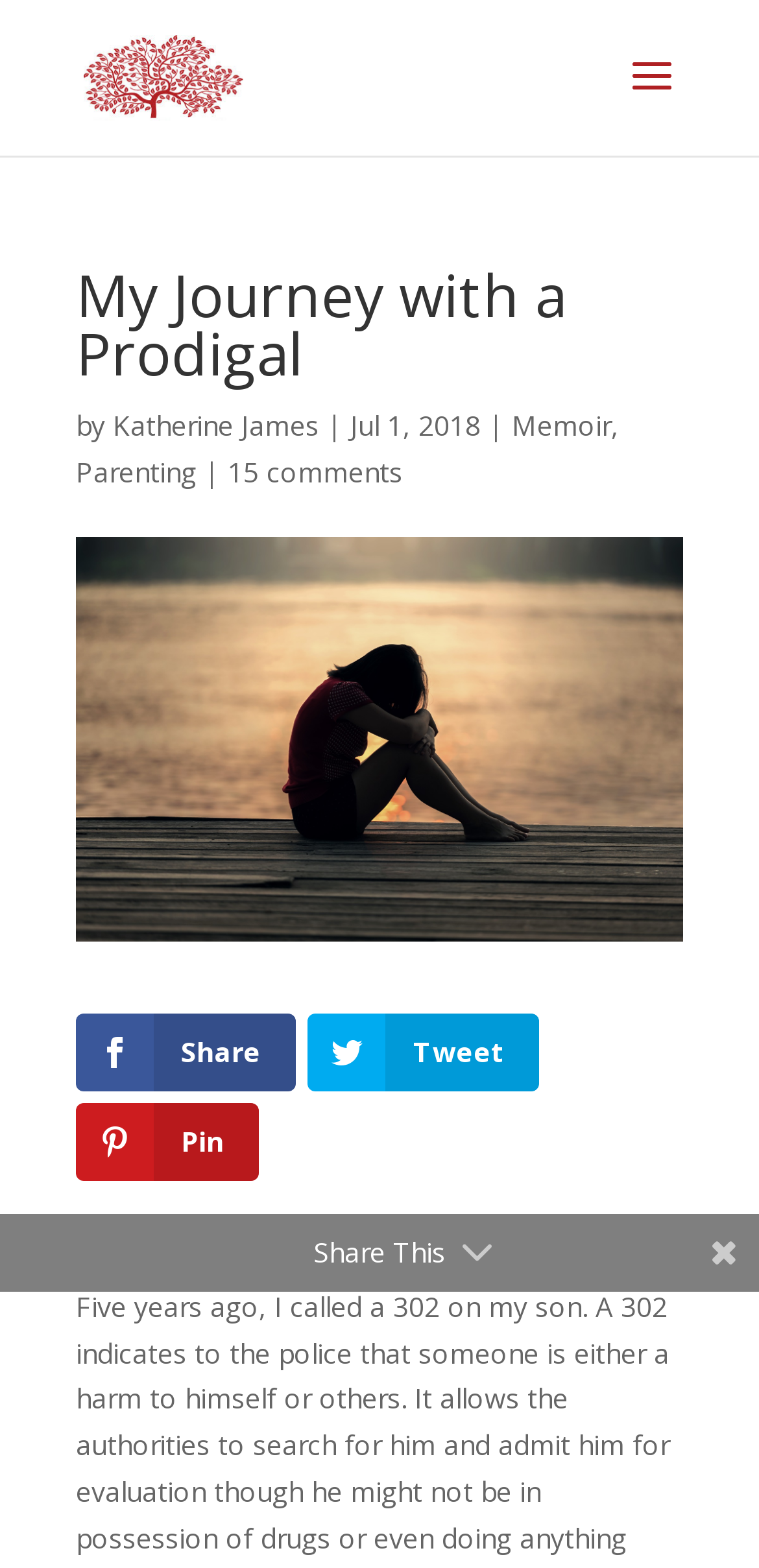Could you highlight the region that needs to be clicked to execute the instruction: "check January 2021"?

None